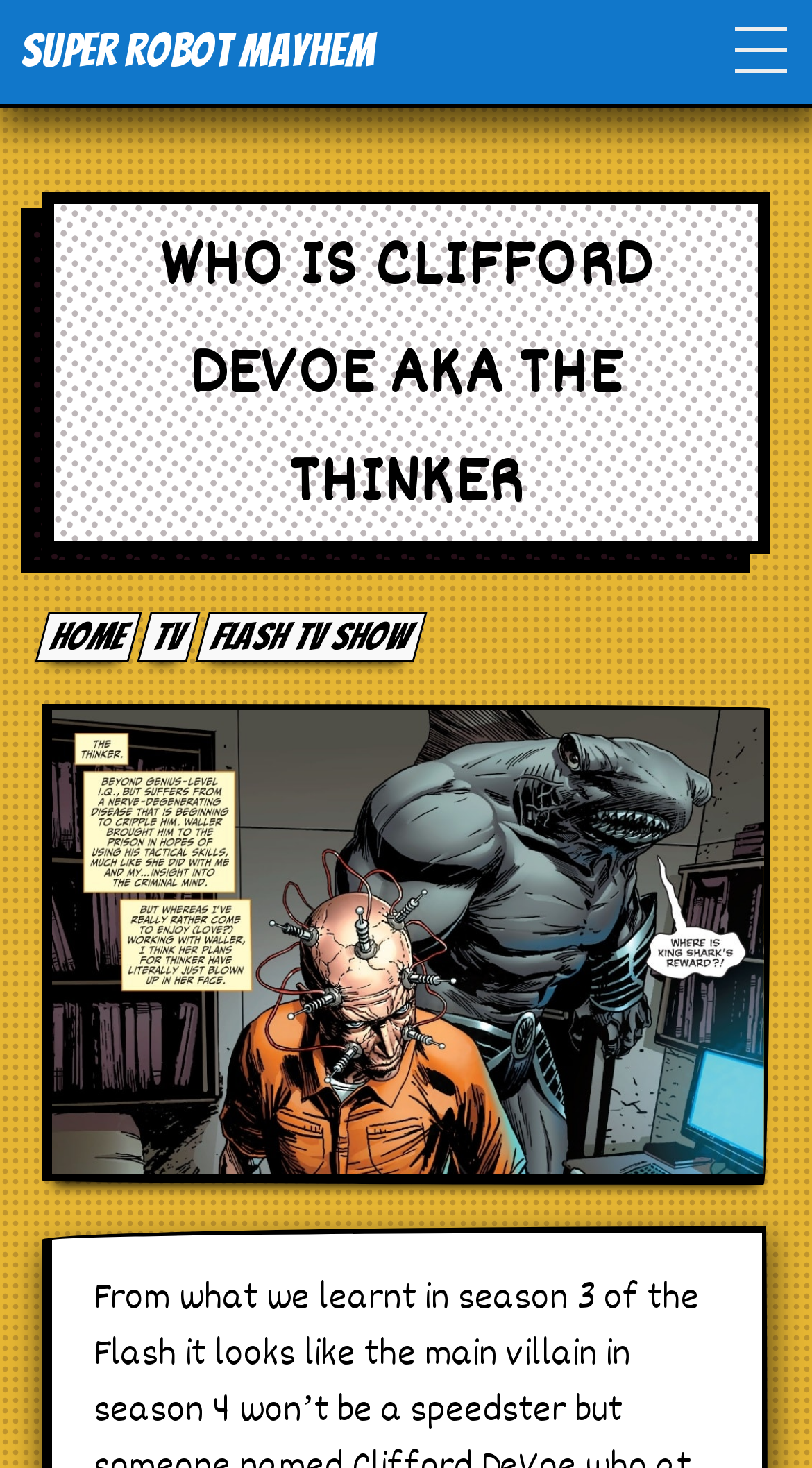Please determine the bounding box coordinates of the element to click in order to execute the following instruction: "read about Comics". The coordinates should be four float numbers between 0 and 1, specified as [left, top, right, bottom].

[0.026, 0.261, 0.974, 0.318]